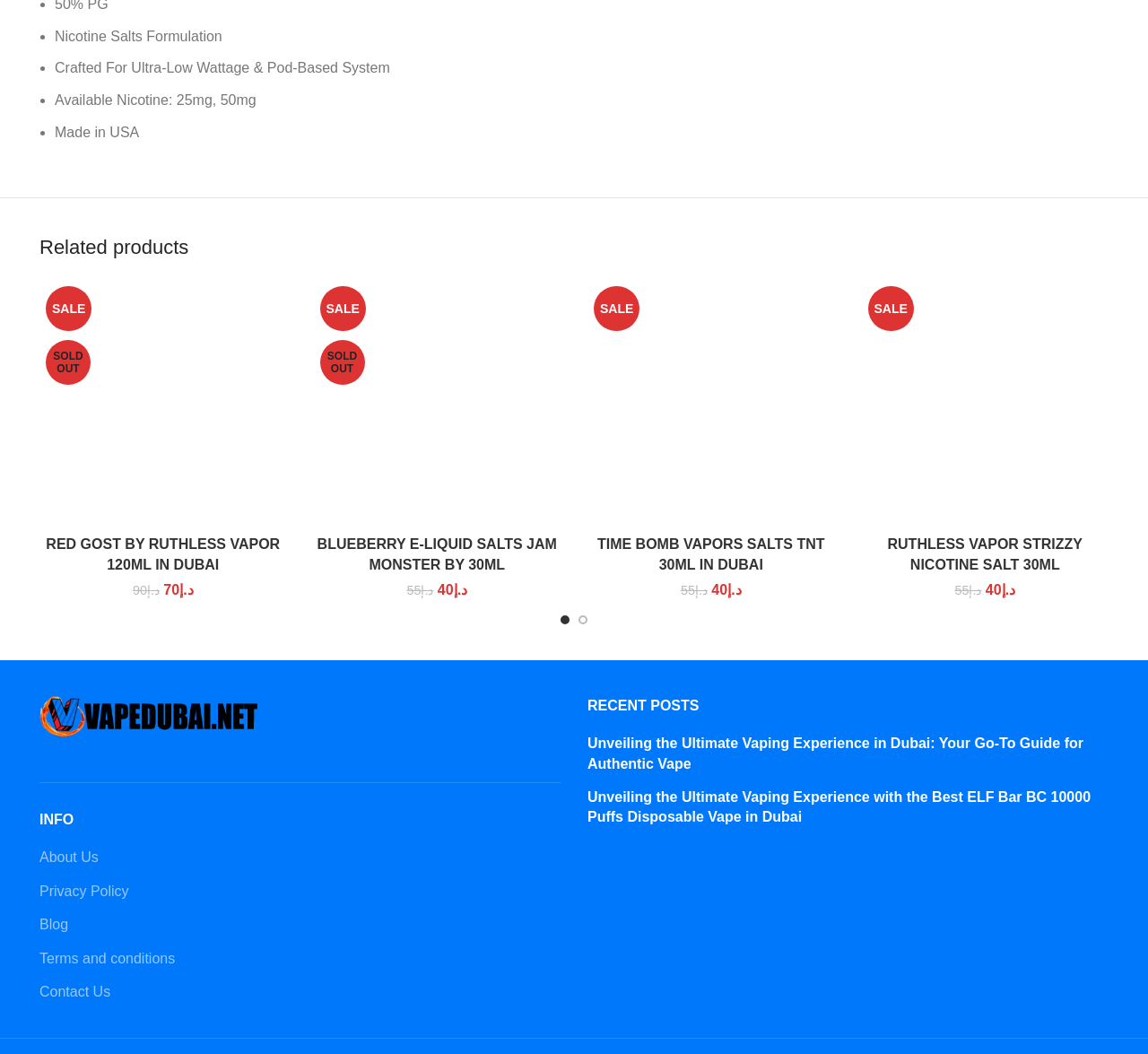Please provide a comprehensive response to the question based on the details in the image: What is the title of the latest article?

I looked for the latest article in the 'RECENT POSTS' section and found the title to be Unveiling the Ultimate Vaping Experience in Dubai: Your Go-To Guide for Authentic Vape.